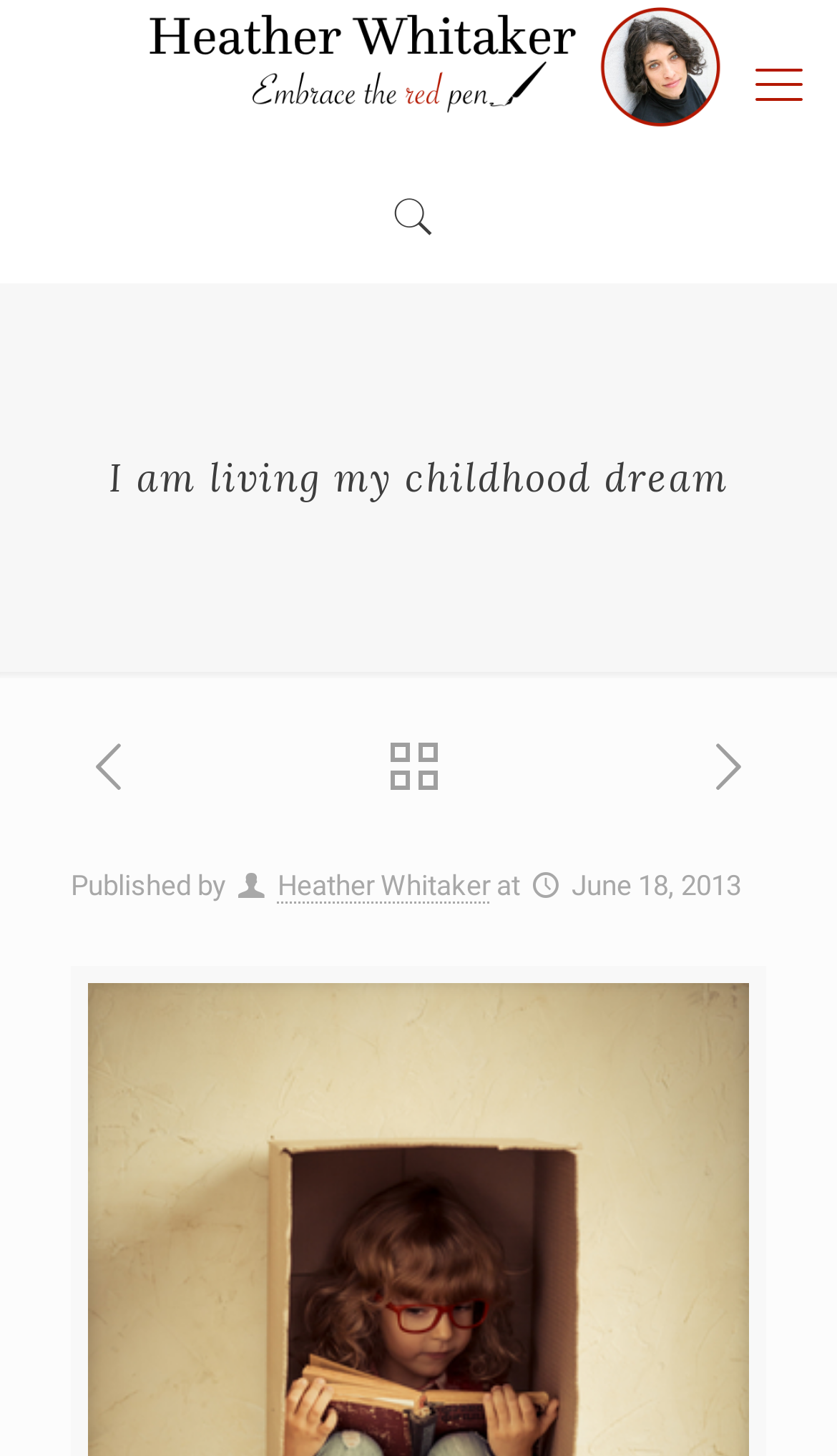What is the banner image about?
Refer to the image and provide a one-word or short phrase answer.

Heather